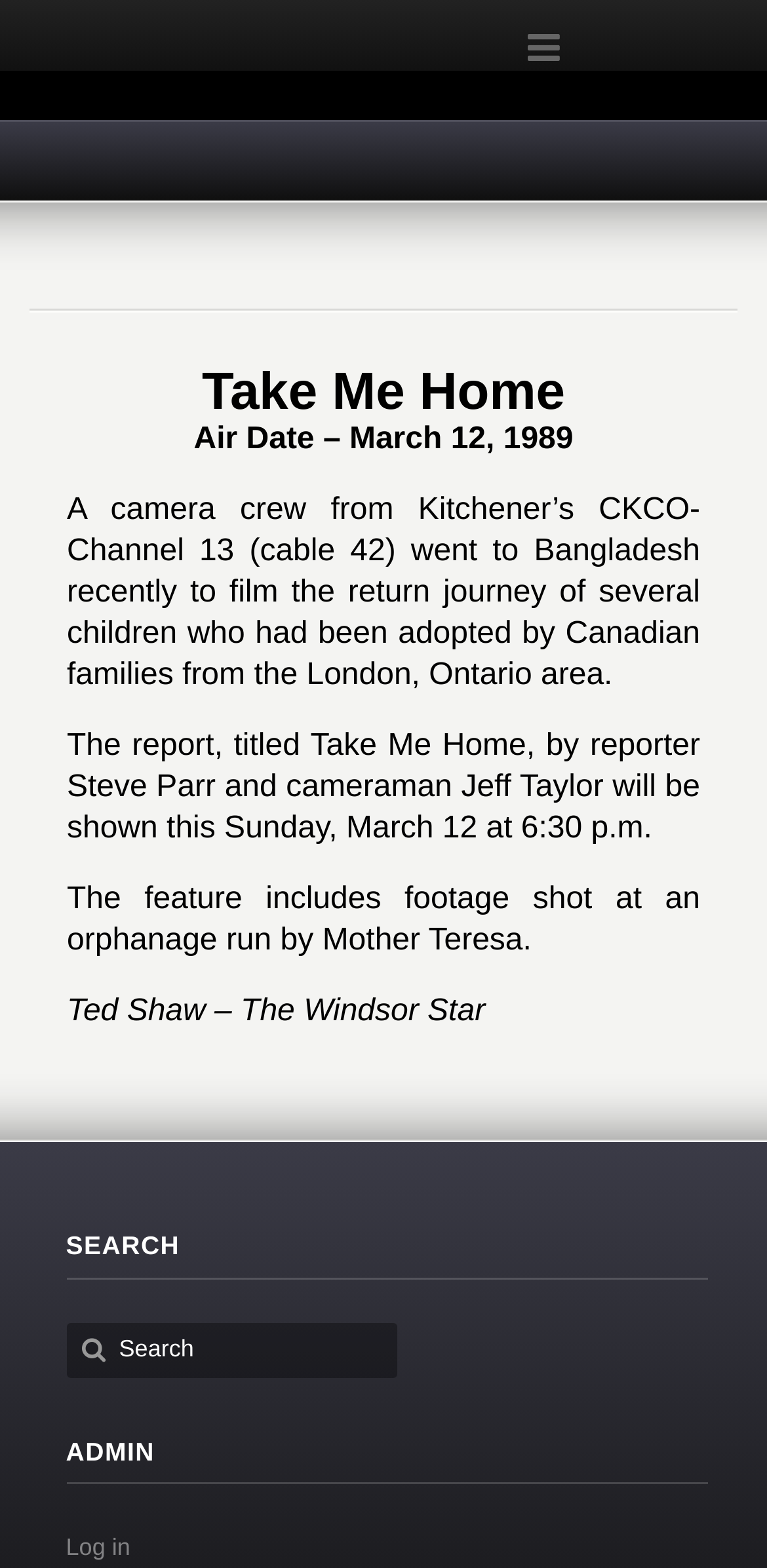Show the bounding box coordinates for the HTML element described as: "value="search"".

[0.104, 0.849, 0.142, 0.871]